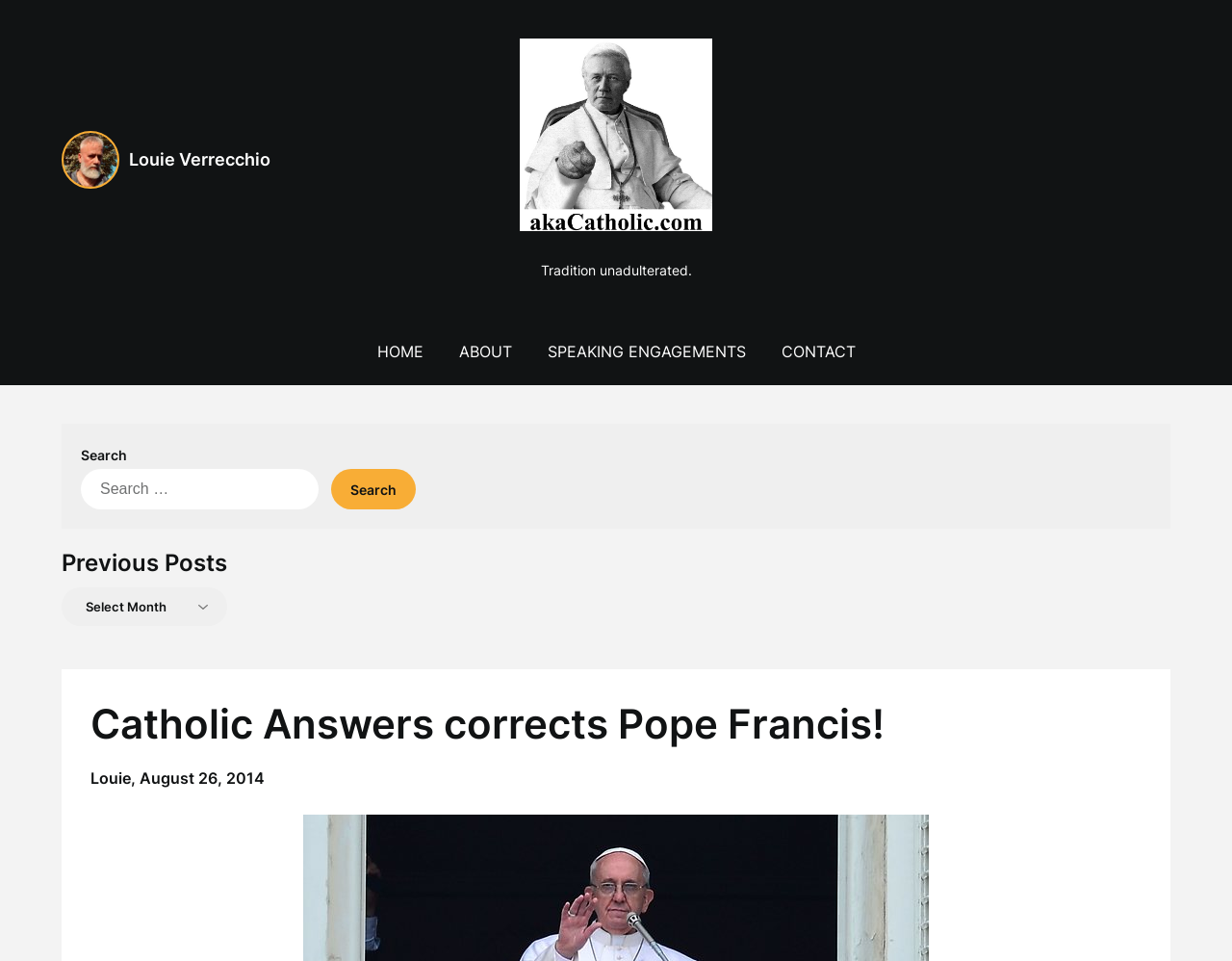Use a single word or phrase to answer the question: 
What is the purpose of the search box?

To search for content